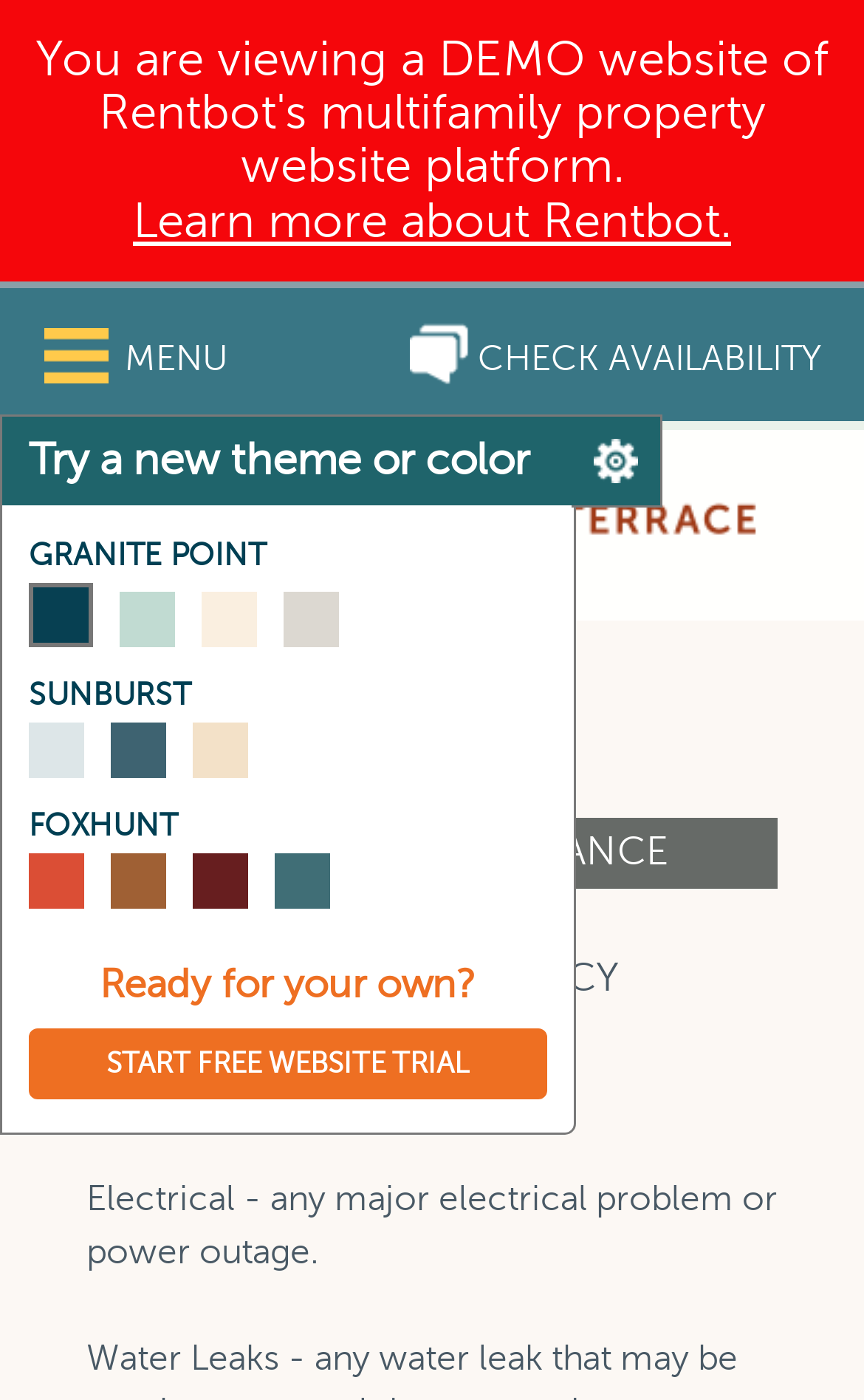Find the bounding box coordinates for the element described here: "Contact Us".

[0.1, 0.492, 0.9, 0.54]